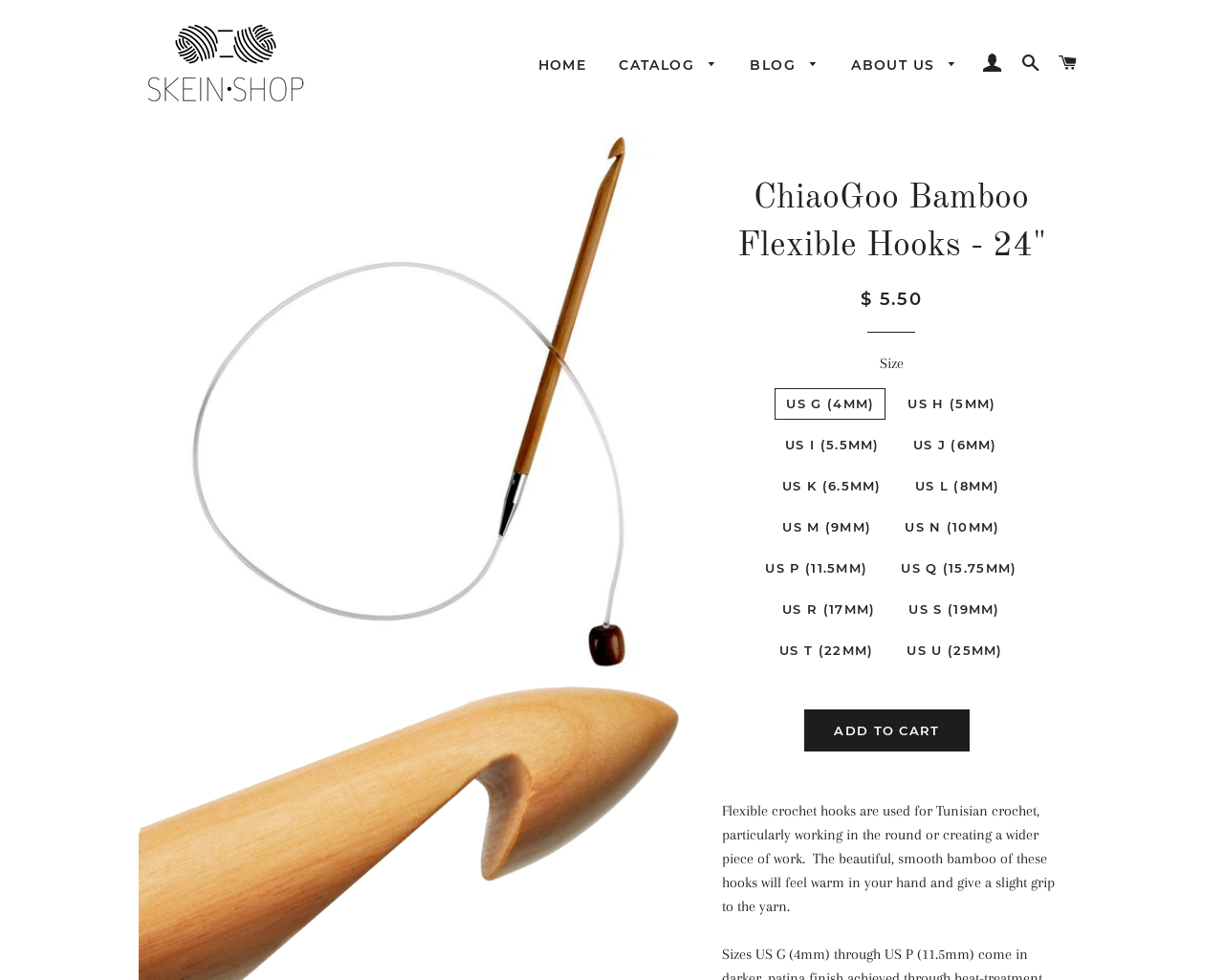Refer to the image and provide a thorough answer to this question:
What is the function of the 'ADD TO CART' button?

The function of the button can be inferred from its label 'ADD TO CART', which suggests that clicking it will add the product to the user's shopping cart.